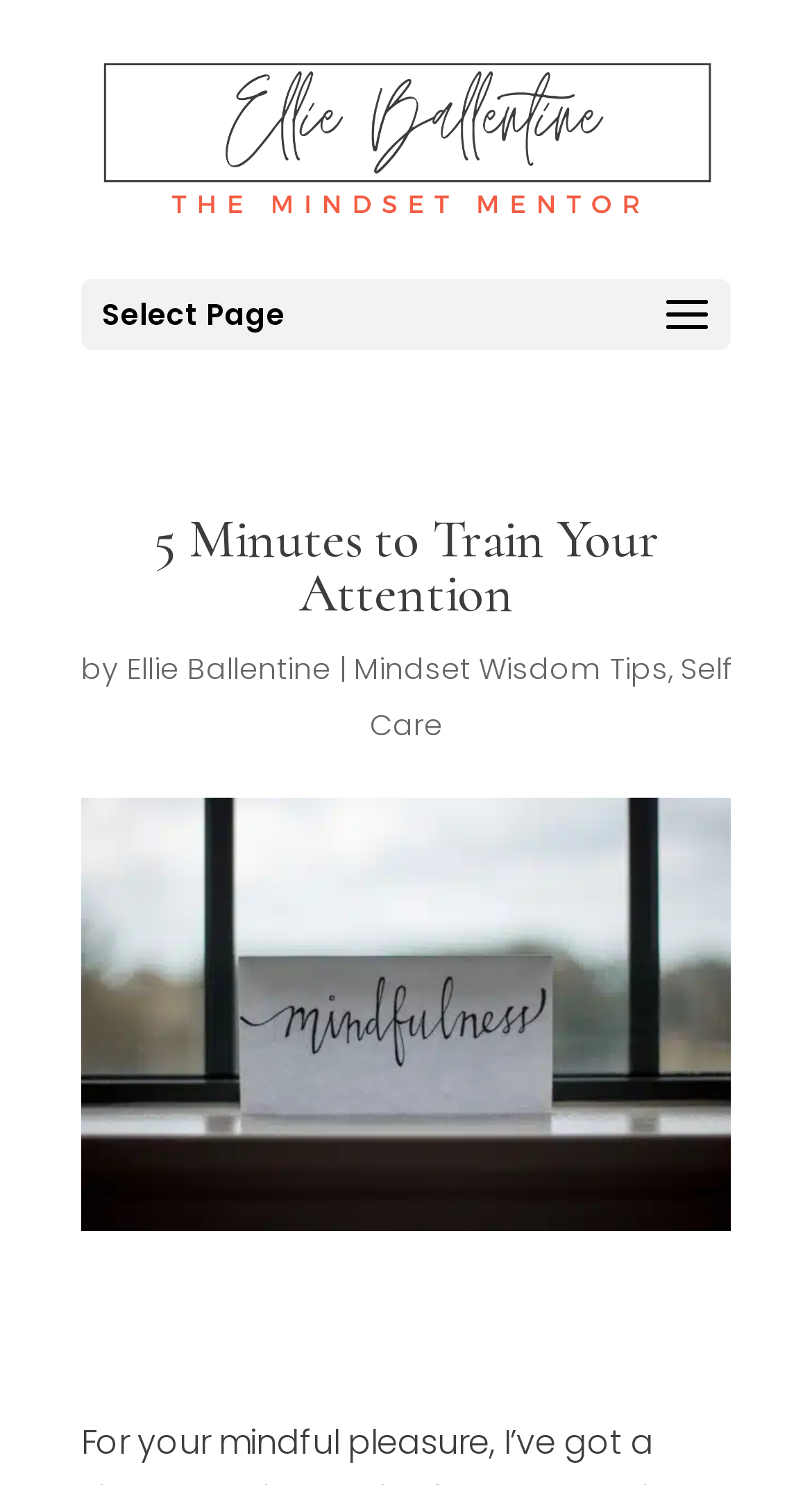Look at the image and give a detailed response to the following question: Who is the author of the article?

The author's name is mentioned twice on the webpage, once as a link and once as a static text, which suggests that Ellie Ballentine is the author of the article.